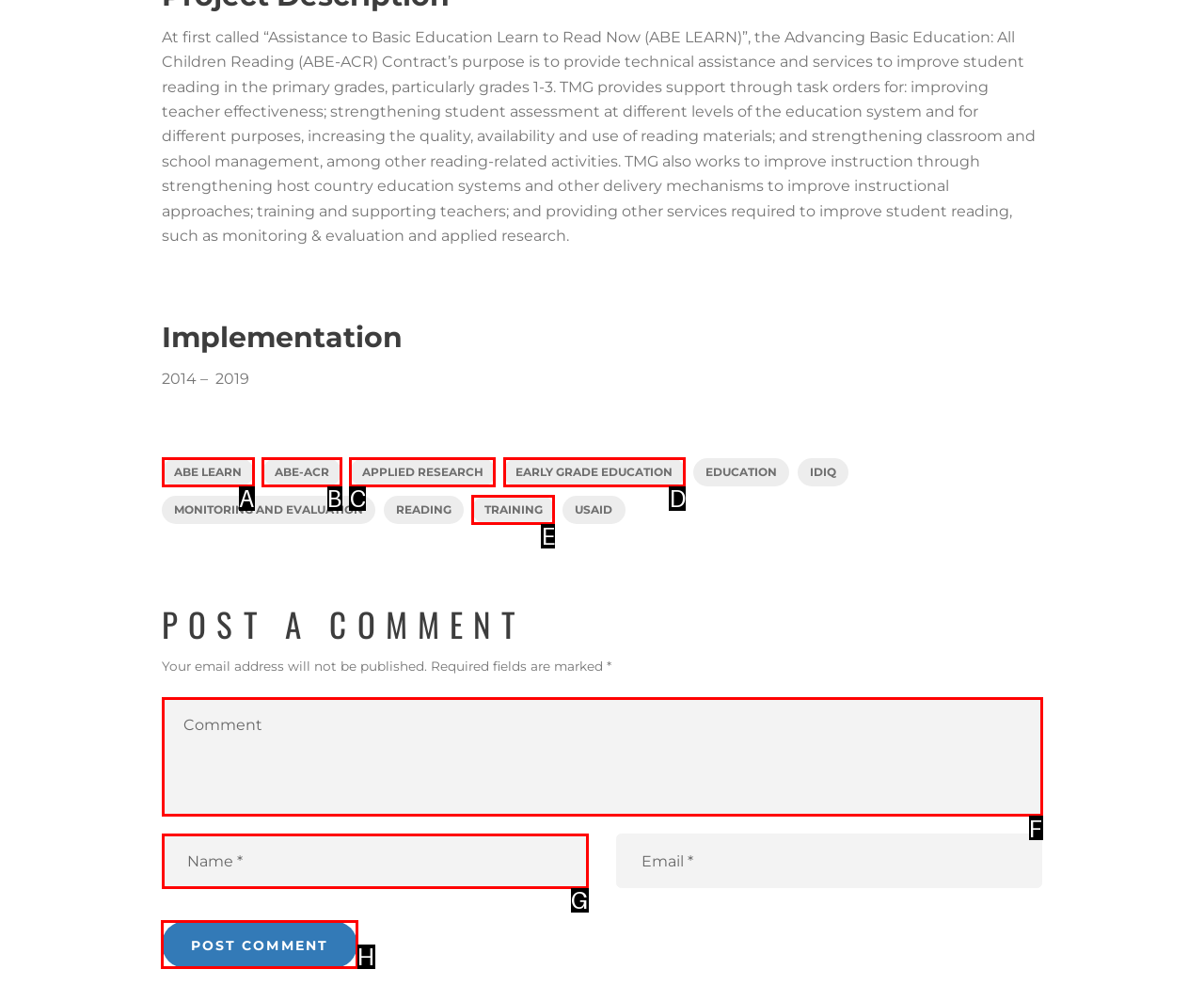Indicate which red-bounded element should be clicked to perform the task: Click the POST COMMENT button Answer with the letter of the correct option.

H